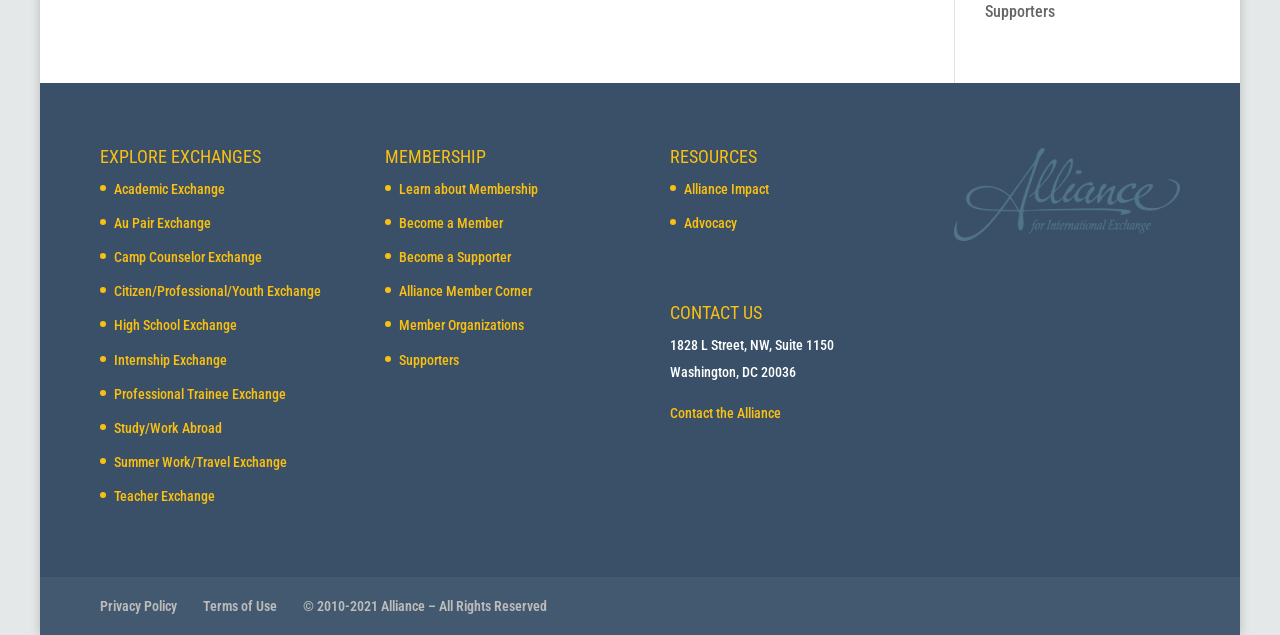How many exchange types are listed?
Please provide a comprehensive answer to the question based on the webpage screenshot.

I counted the number of links under the 'EXPLORE EXCHANGES' heading, which are 'Academic Exchange', 'Au Pair Exchange', 'Camp Counselor Exchange', 'Citizen/Professional/Youth Exchange', 'High School Exchange', 'Internship Exchange', 'Professional Trainee Exchange', 'Study/Work Abroad', 'Summer Work/Travel Exchange', 'Teacher Exchange', and found that there are 11 exchange types listed.